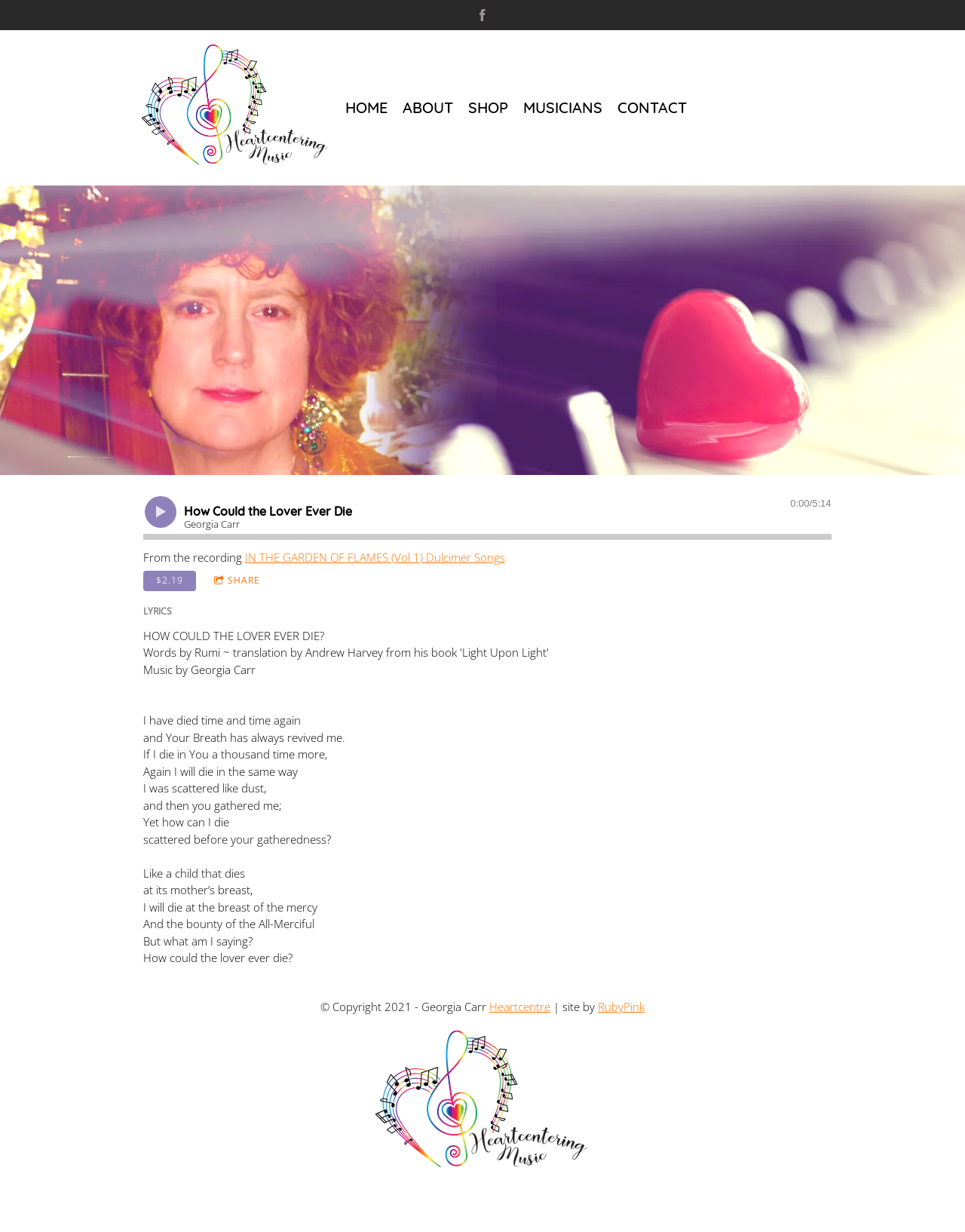Identify the bounding box coordinates of the section to be clicked to complete the task described by the following instruction: "Go to the HOME page". The coordinates should be four float numbers between 0 and 1, formatted as [left, top, right, bottom].

[0.358, 0.078, 0.402, 0.097]